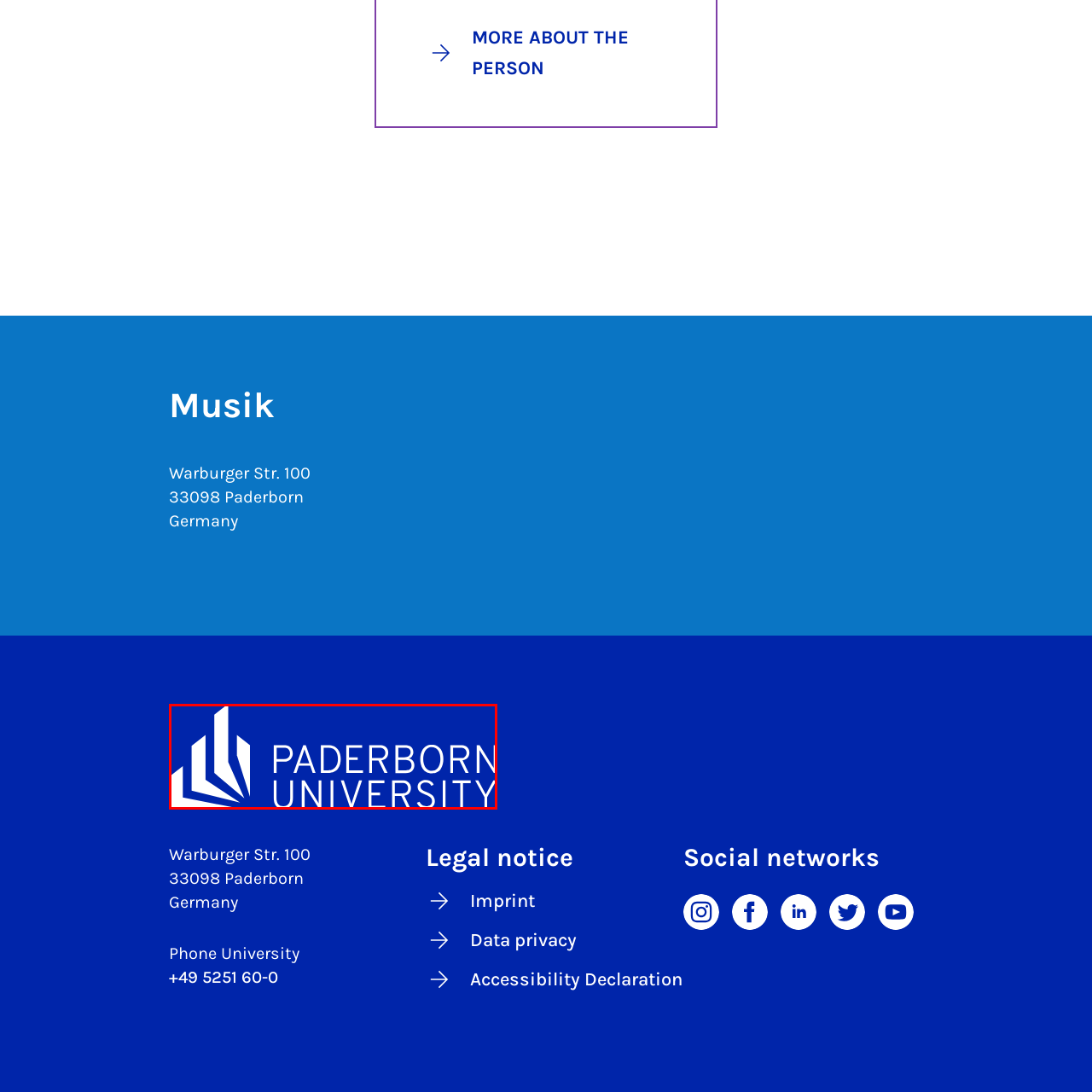Direct your attention to the image contained by the red frame and provide a detailed response to the following question, utilizing the visual data from the image:
What does the stylized graphical element represent?

The stylized graphical element represents knowledge, growth, and structure because the caption explains that the design includes stylized graphical elements symbolizing these concepts, which are essential aspects of education and academic pursuits.